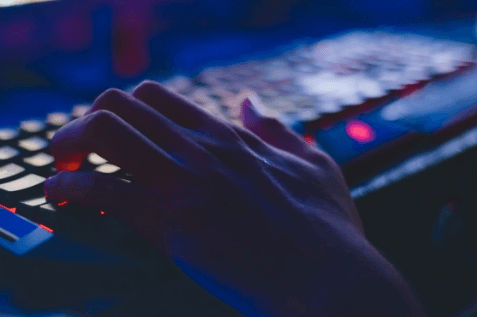Please answer the following question as detailed as possible based on the image: 
What is the person's hand positioned over?

The caption states that the person's hand is 'poised over a computer keyboard', indicating that the hand is positioned above the keyboard.